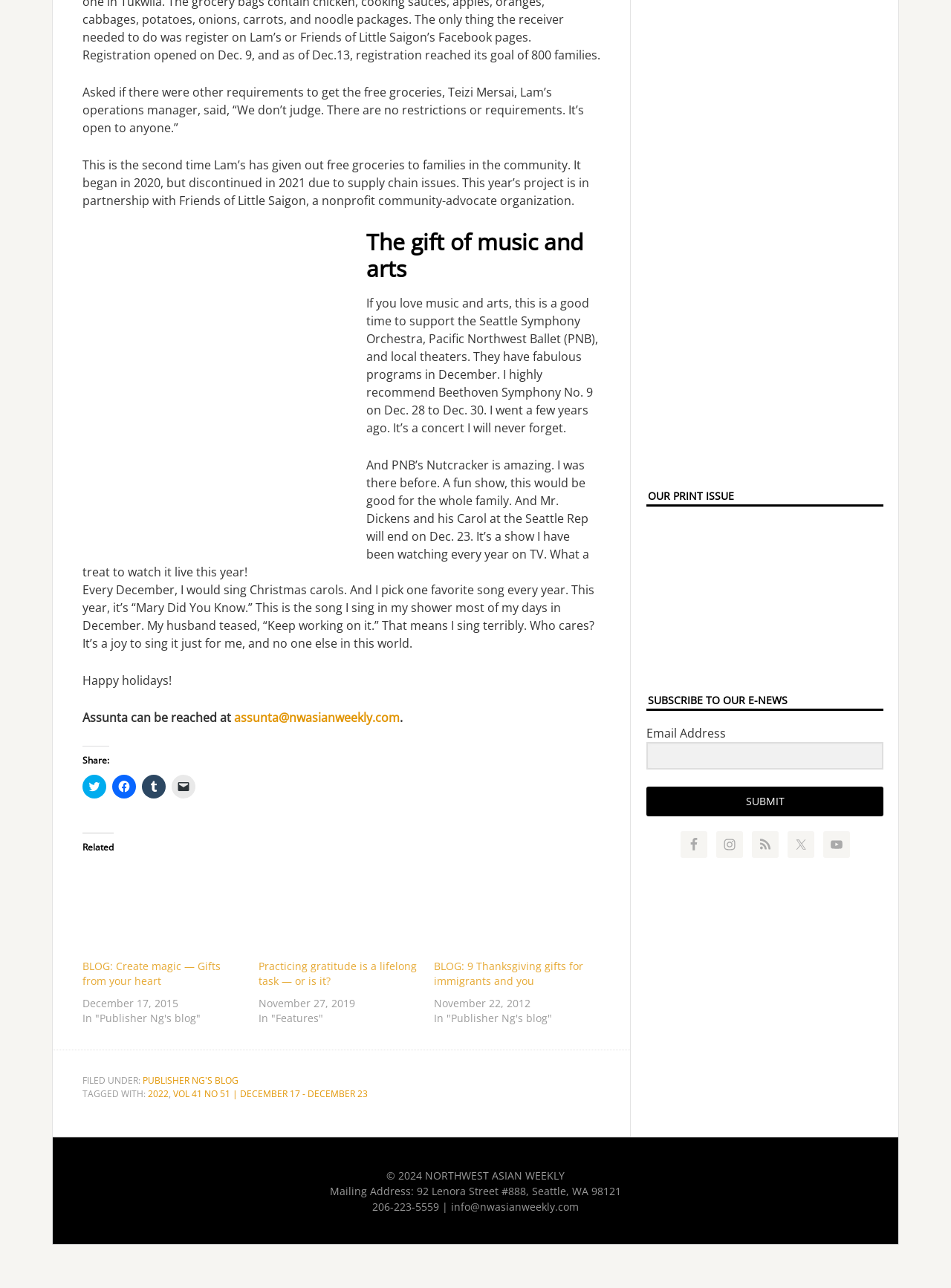Find the bounding box coordinates for the area you need to click to carry out the instruction: "Click to email a link to a friend". The coordinates should be four float numbers between 0 and 1, indicated as [left, top, right, bottom].

[0.18, 0.602, 0.205, 0.62]